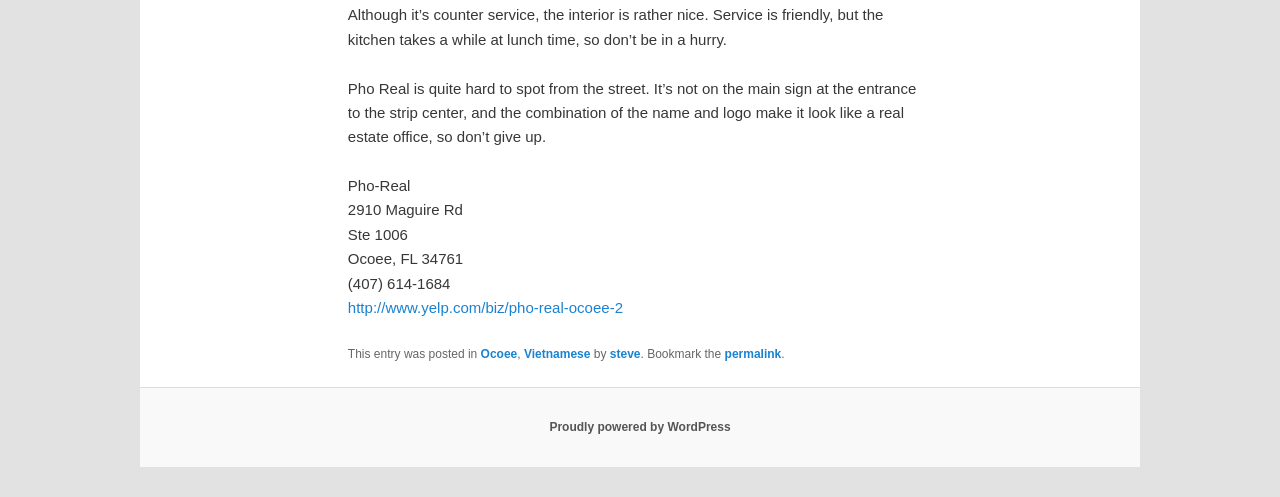Identify the bounding box coordinates for the UI element described as follows: "Proudly powered by WordPress". Ensure the coordinates are four float numbers between 0 and 1, formatted as [left, top, right, bottom].

[0.429, 0.846, 0.571, 0.874]